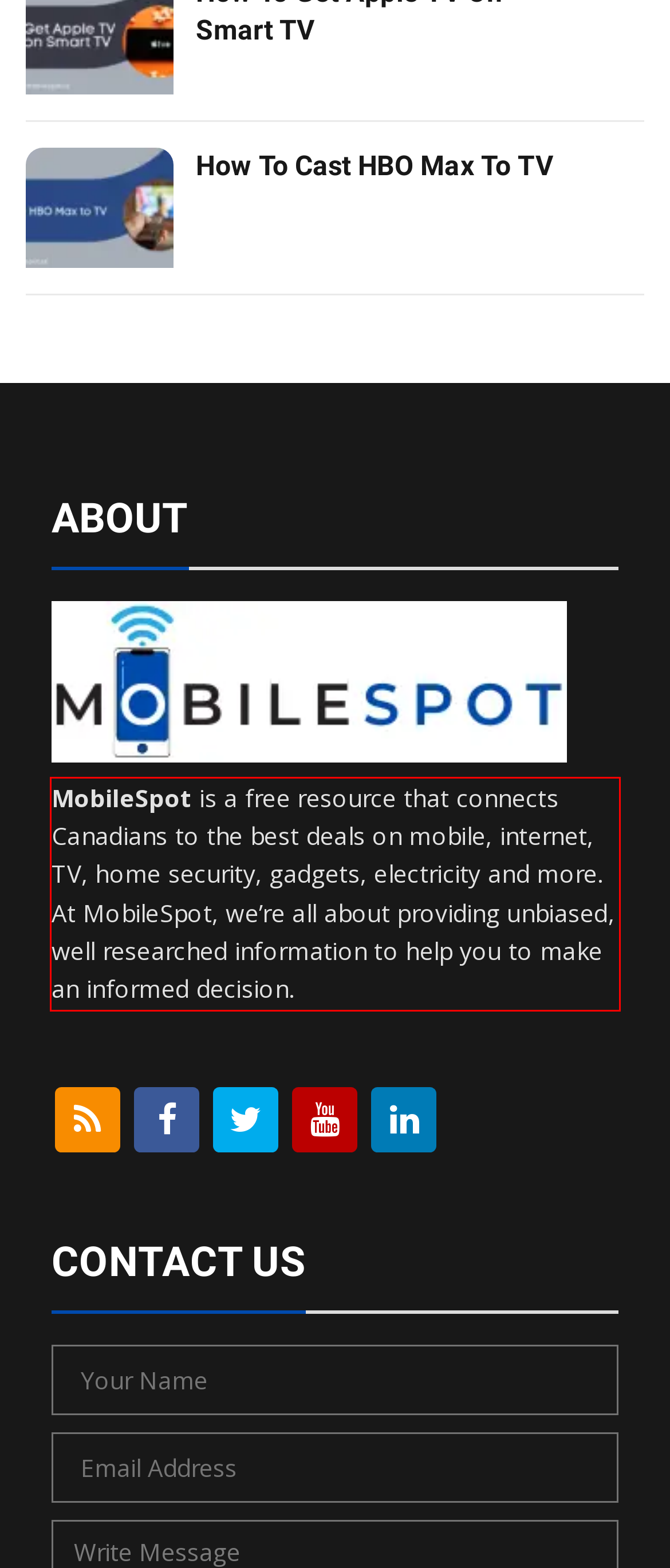Given a screenshot of a webpage with a red bounding box, please identify and retrieve the text inside the red rectangle.

MobileSpot is a free resource that connects Canadians to the best deals on mobile, internet, TV, home security, gadgets, electricity and more. At MobileSpot, we’re all about providing unbiased, well researched information to help you to make an informed decision.